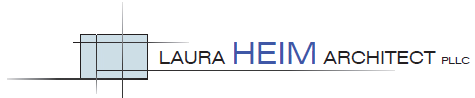Offer an in-depth caption that covers the entire scene depicted in the image.

The image features the logo of Laura Heim Architect PLLC, designed with a modern and minimalist aesthetic. The logo prominently displays the name "LAURA HEIM" in bold blue lettering, emphasizing the firm’s identity in architectural design. The words "ARCHITECT PLLC" are presented in a classic black font, balancing the vibrancy of the blue. The design incorporates geometric elements that suggest structure and creativity, reflecting the firm's focus on innovative design services. This logo represents Laura Heim Architect PLLC, a firm renowned for its expertise in historic preservation and adaptive reuse, located in Sunnyside Gardens, New York.